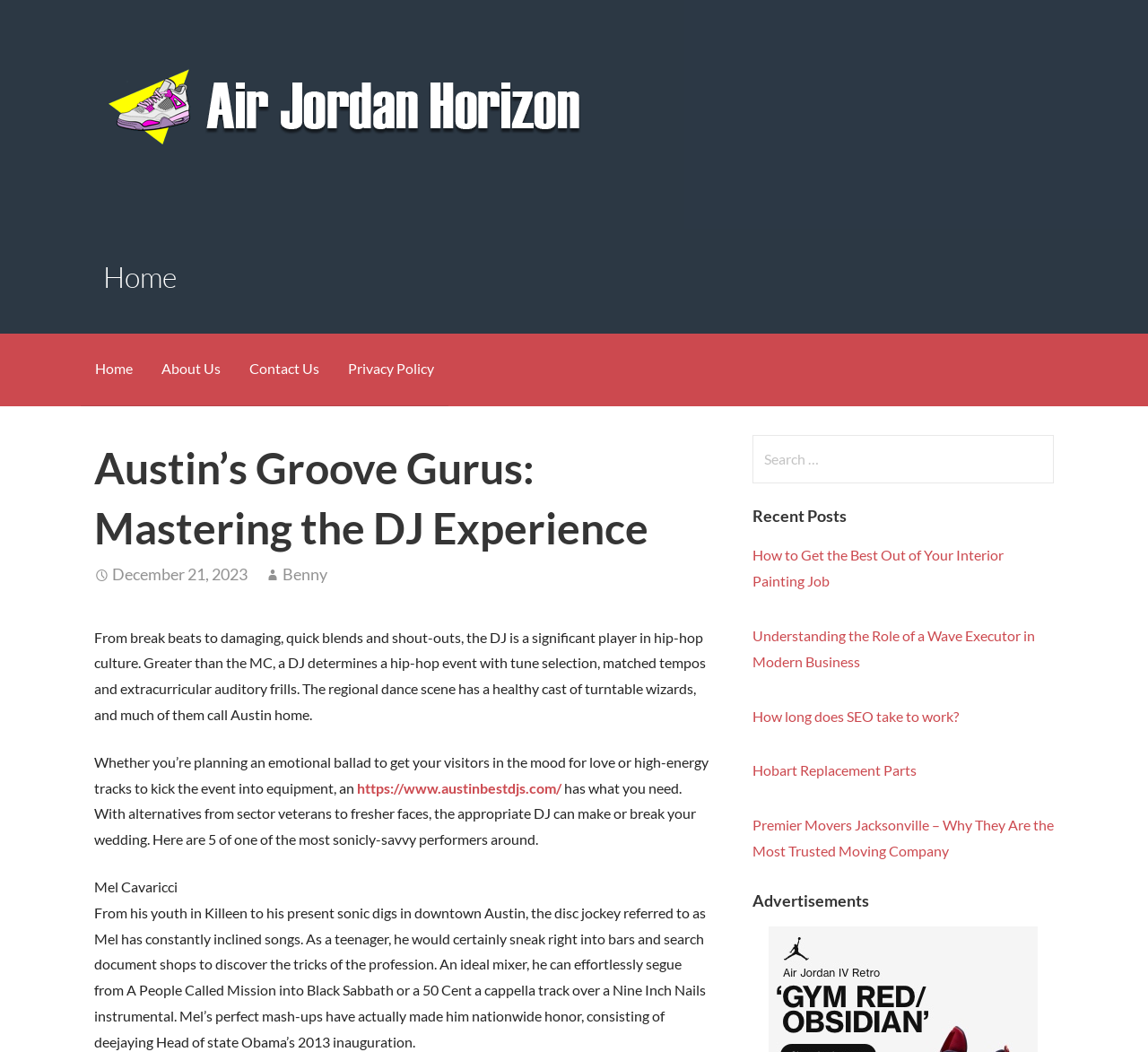Using the image as a reference, answer the following question in as much detail as possible:
How many recent posts are there on the webpage?

I counted the number of links in the 'Recent Posts' section of the webpage, which are 'How to Get the Best Out of Your Interior Painting Job', 'Understanding the Role of a Wave Executor in Modern Business', 'How long does SEO take to work?', 'Hobart Replacement Parts', and 'Premier Movers Jacksonville – Why They Are the Most Trusted Moving Company'.